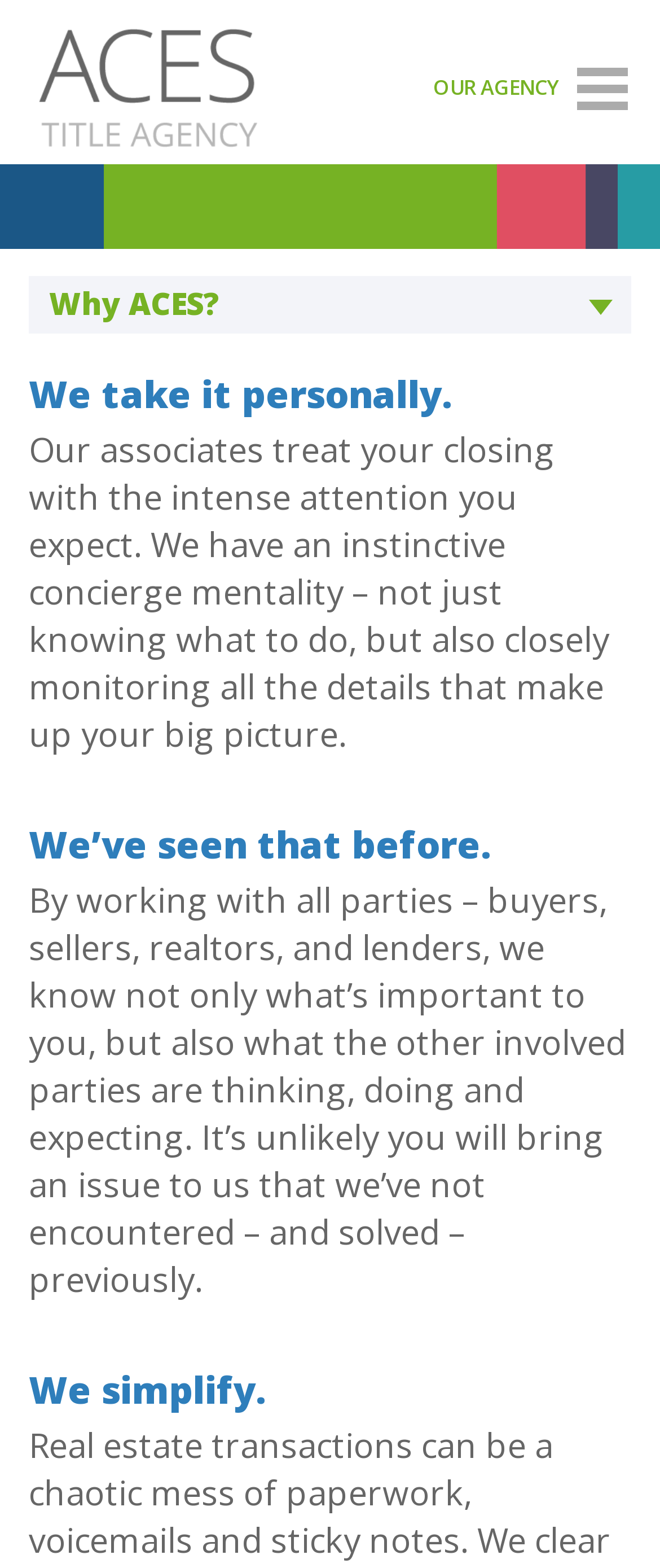Who do the associates work with?
Please give a detailed and elaborate answer to the question based on the image.

The webpage mentions that the associates work with all parties involved in the process, including buyers, sellers, realtors, and lenders, as stated in the second section of the main content.